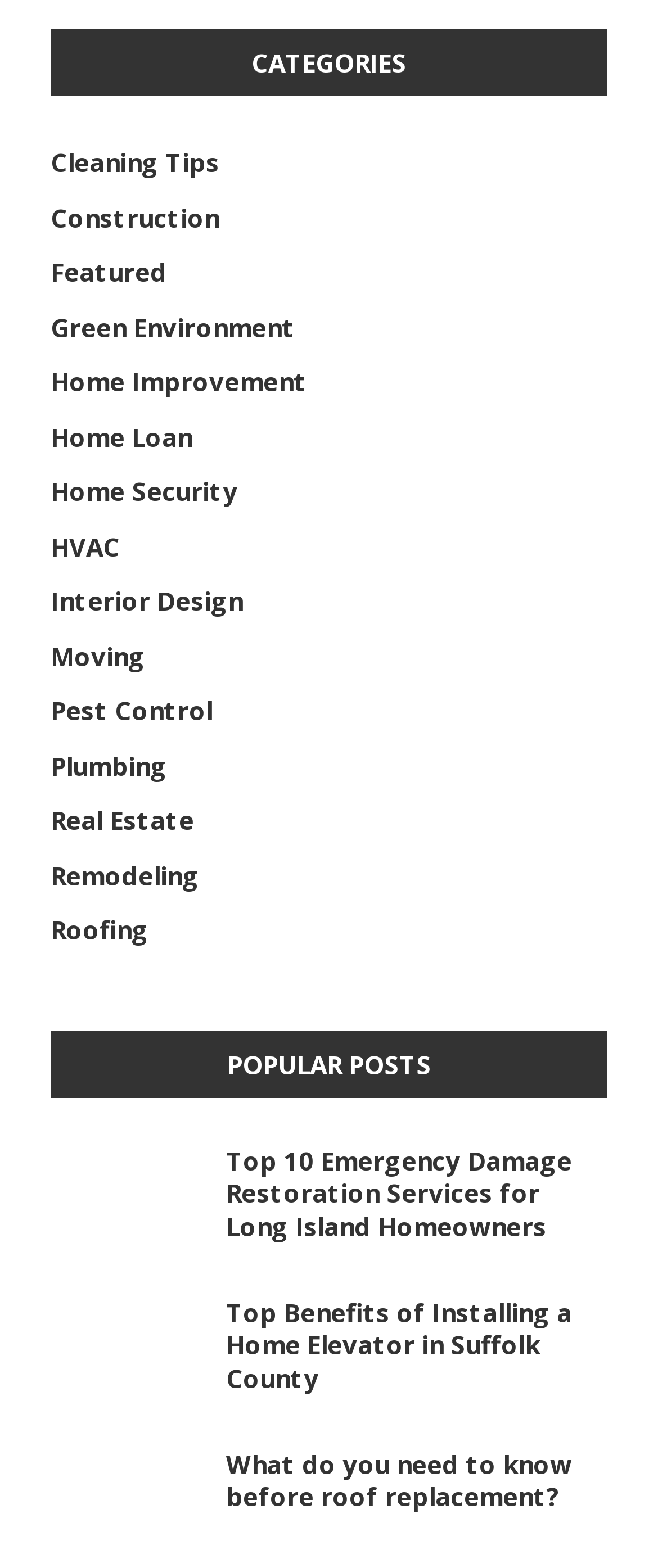What type of content is the webpage focused on?
Please provide a detailed and comprehensive answer to the question.

The webpage is focused on various home-related topics such as home improvement, construction, home loan, home security, interior design, moving, pest control, plumbing, real estate, remodeling, and roofing. The popular posts listed on the webpage also relate to these topics.